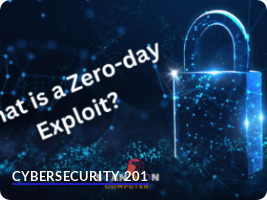What is the shape surrounded by blue lines and dots?
Please provide a single word or phrase as your answer based on the screenshot.

Digital padlock